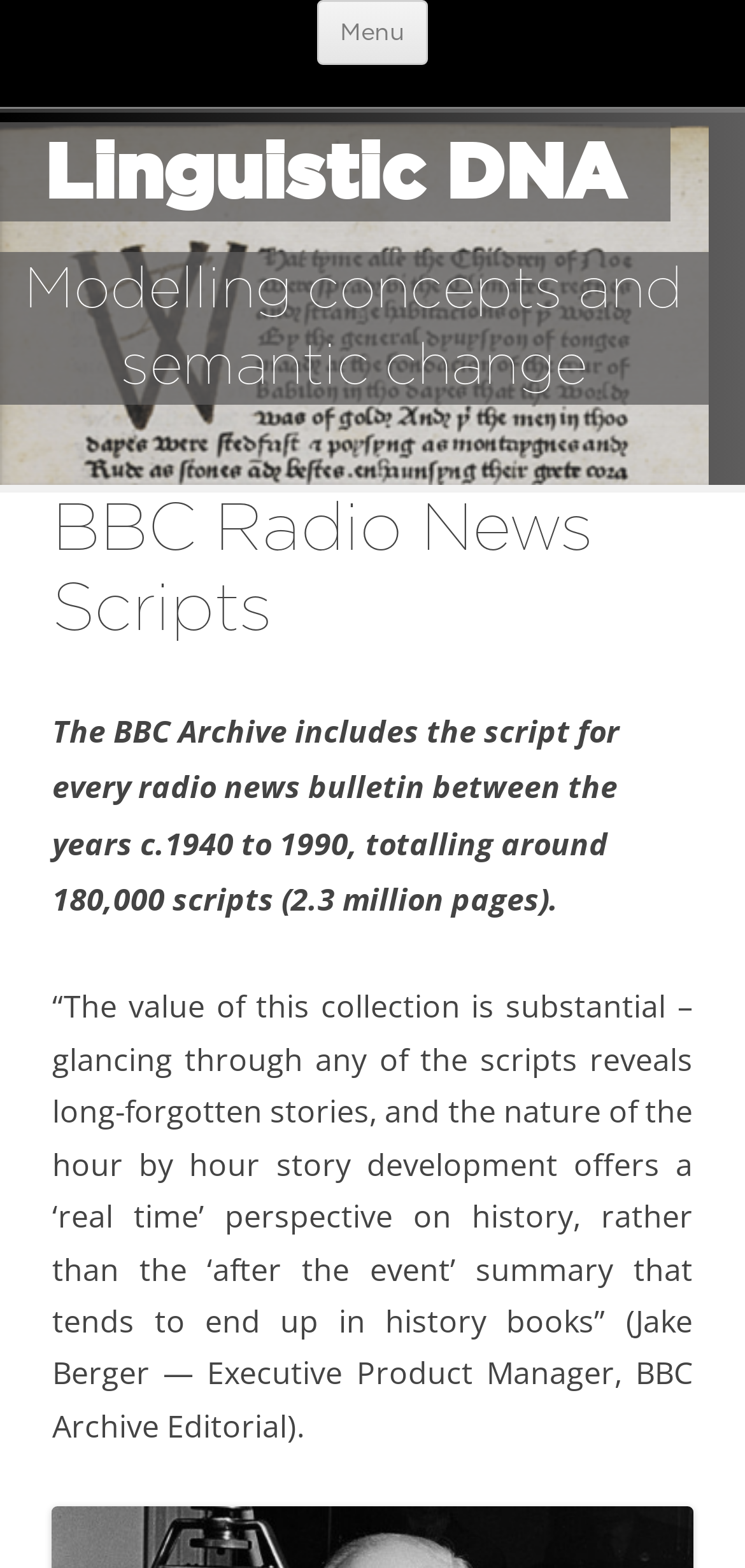Present a detailed account of what is displayed on the webpage.

The webpage is about the BBC Radio News Scripts archive, which contains scripts for every radio news bulletin between 1940 and 1990, totaling around 180,000 scripts and 2.3 million pages. 

At the top of the page, there is a heading that reads "Linguistic DNA" and a link with the same text. Below this, there is another heading that reads "Modelling concepts and semantic change". 

On the top-right corner, there is a button labeled "Menu". Next to it, there is a link that says "Skip to content". 

Below these elements, there is a header section that contains three headings. The first heading reads "BBC Radio News Scripts". The second heading describes the archive, stating that it includes scripts for every radio news bulletin between 1940 and 1990. The third heading is a quote from Jake Berger, Executive Product Manager at BBC Archive Editorial, highlighting the significance of the collection, which provides a "real-time" perspective on history.